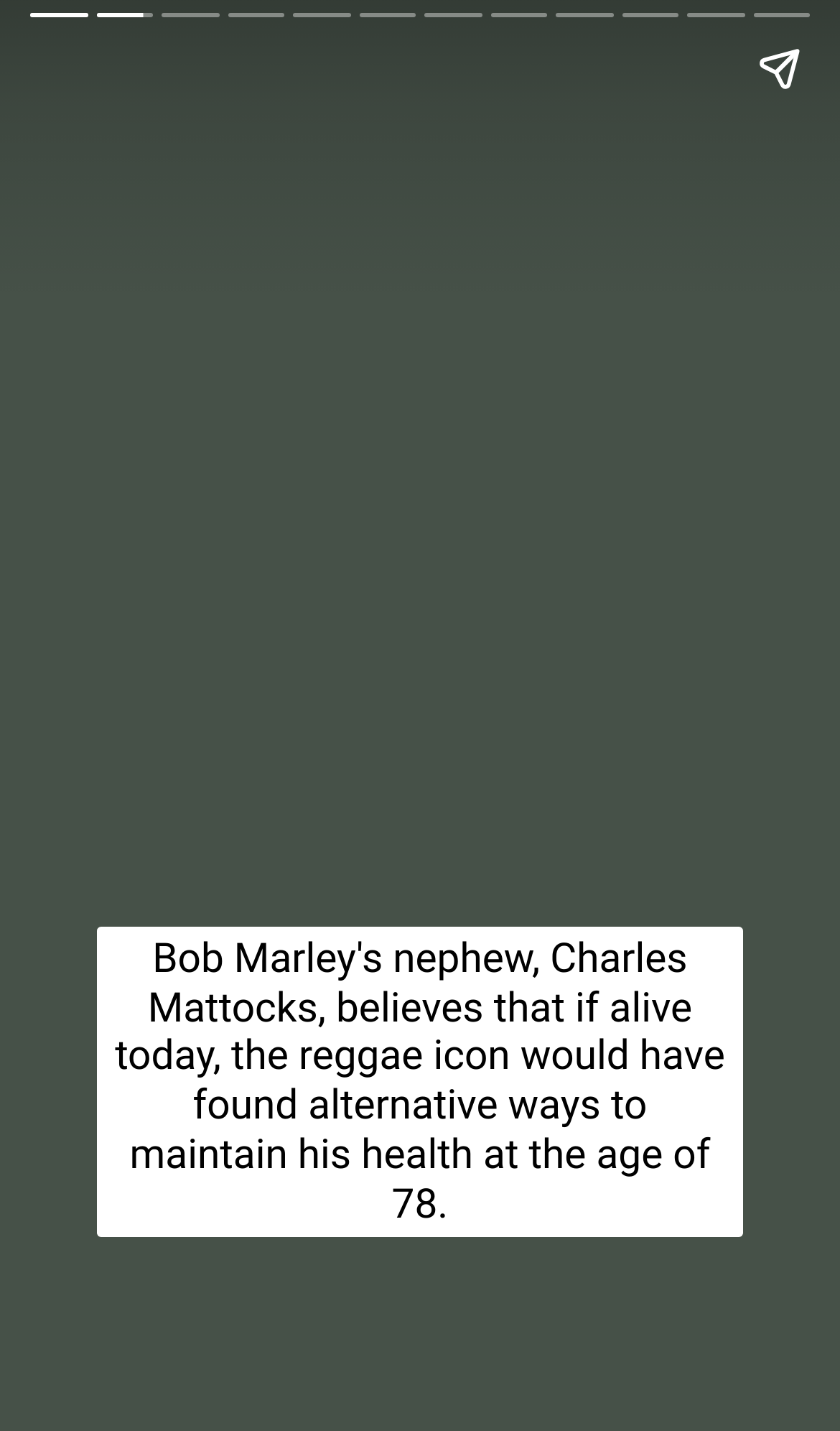Determine the bounding box coordinates of the UI element described below. Use the format (top-left x, top-left y, bottom-right x, bottom-right y) with floating point numbers between 0 and 1: aria-label="Share story"

[0.867, 0.012, 0.99, 0.084]